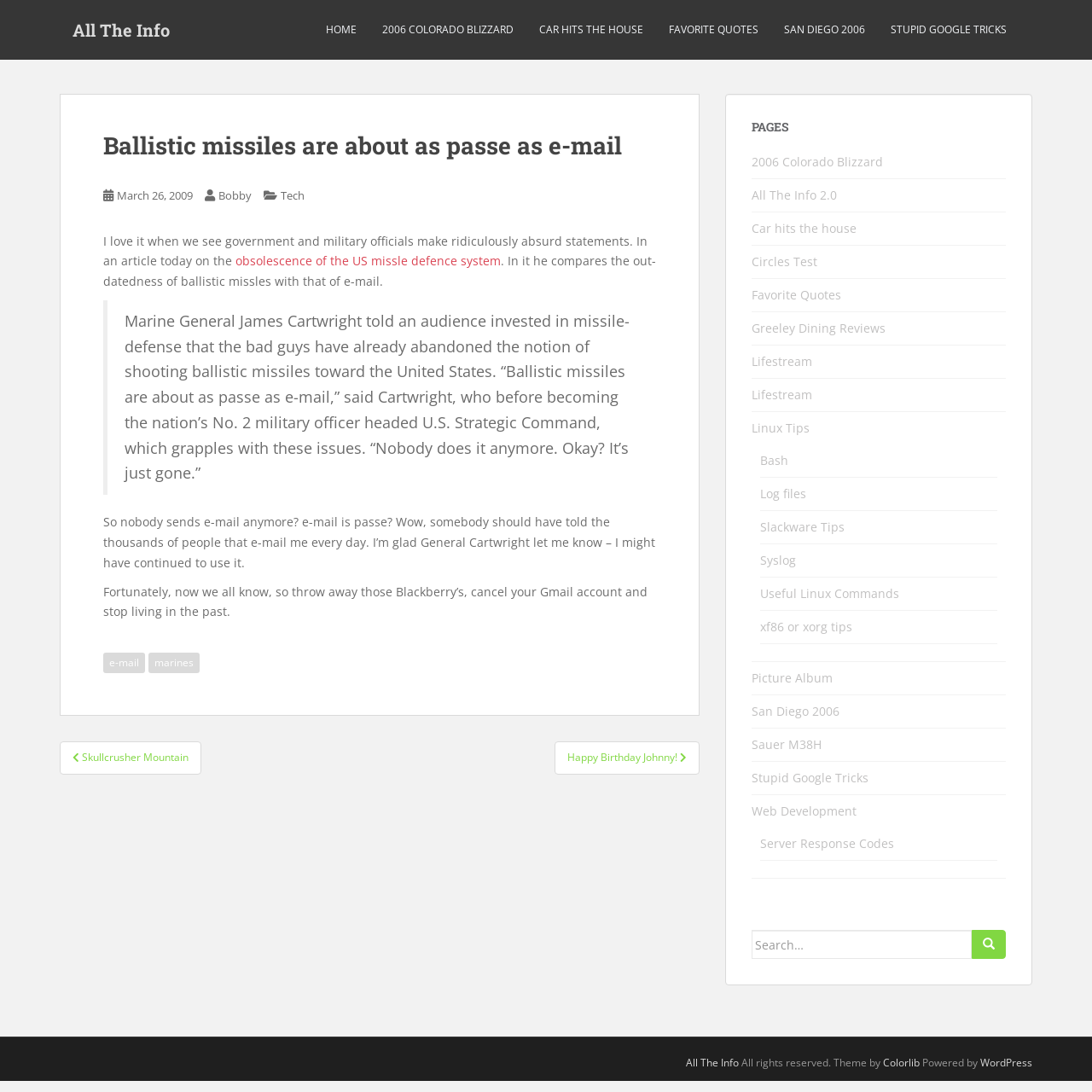Please predict the bounding box coordinates of the element's region where a click is necessary to complete the following instruction: "Read the article about 'Ballistic missiles are about as passe as e-mail'". The coordinates should be represented by four float numbers between 0 and 1, i.e., [left, top, right, bottom].

[0.095, 0.122, 0.601, 0.188]